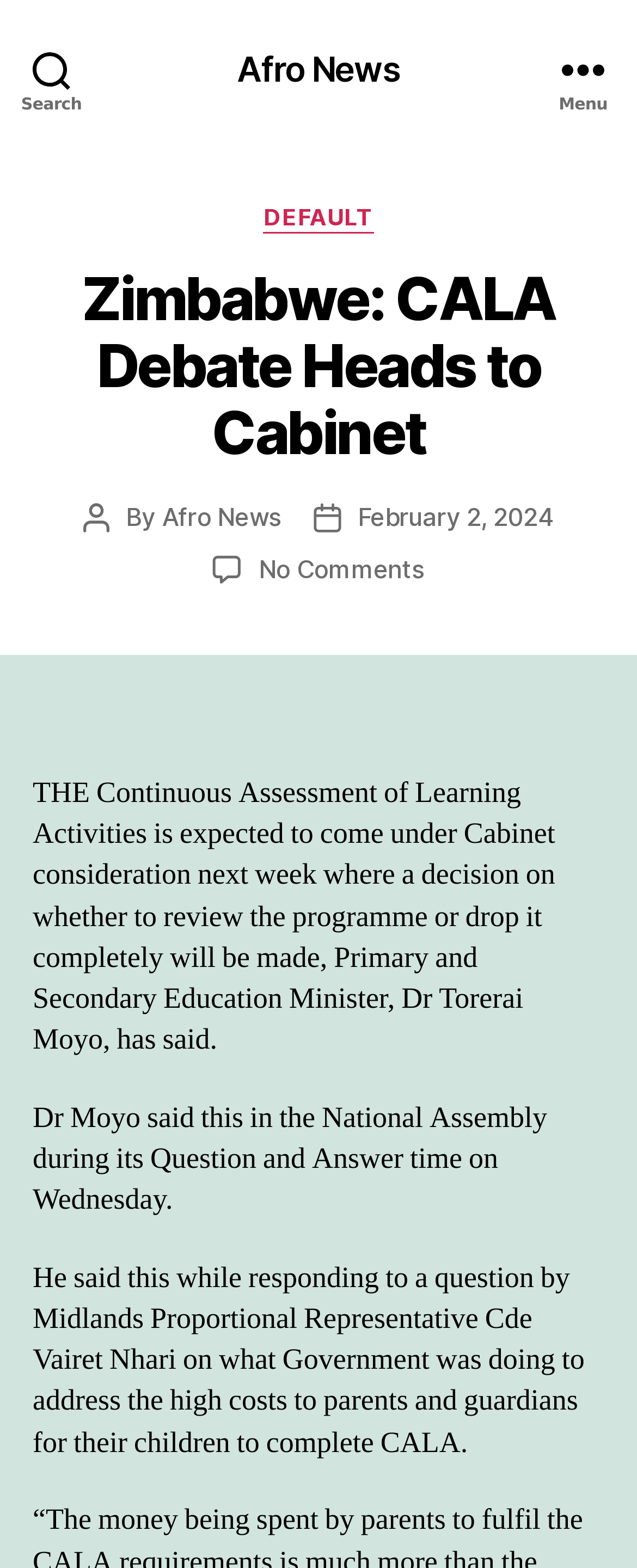Look at the image and answer the question in detail:
What is the date of the article?

The date of the article can be found by looking at the 'Post date' section, which says 'February 2, 2024'. This indicates that the article was published on this date.